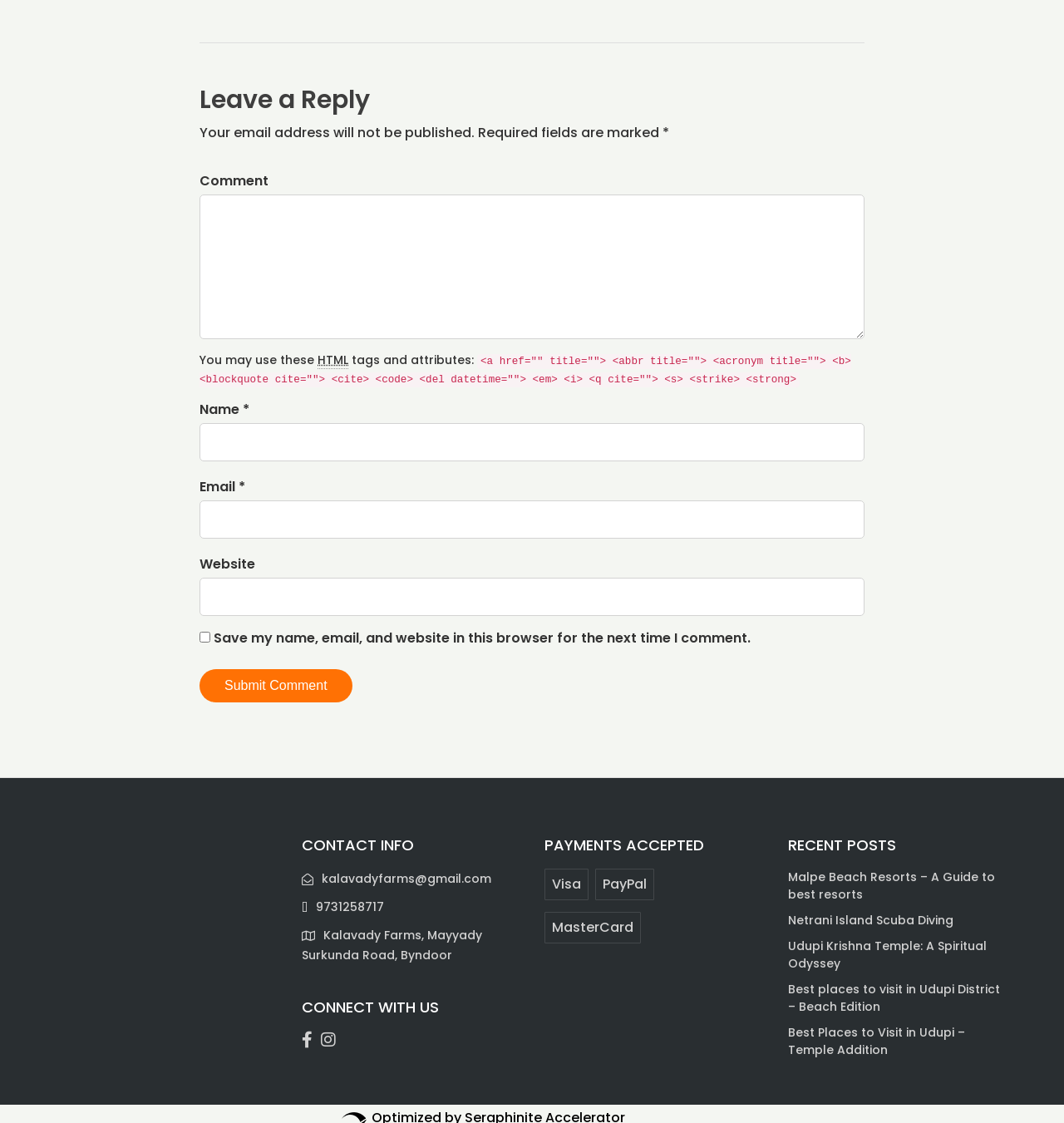Please pinpoint the bounding box coordinates for the region I should click to adhere to this instruction: "Enter your name".

[0.188, 0.376, 0.812, 0.411]